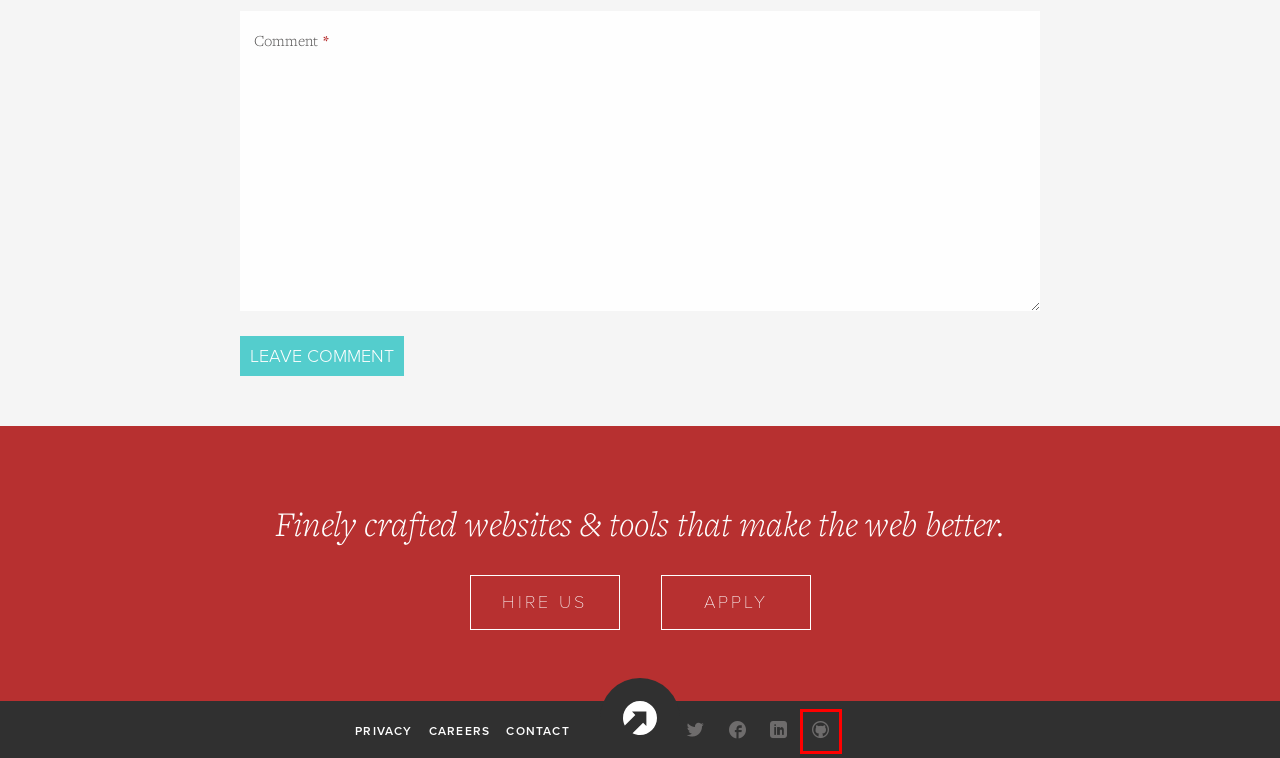Look at the screenshot of a webpage that includes a red bounding box around a UI element. Select the most appropriate webpage description that matches the page seen after clicking the highlighted element. Here are the candidates:
A. The Saturday Evening Post | 10up
B. TechCrunch | 10up
C. Careers | 10up
D. 10up · GitHub
E. About Us | 10up
F. The Google News Initiative Revenue Accelerator | 10up
G. Privacy Policy | 10up
H. PA Media Group | 10up

D